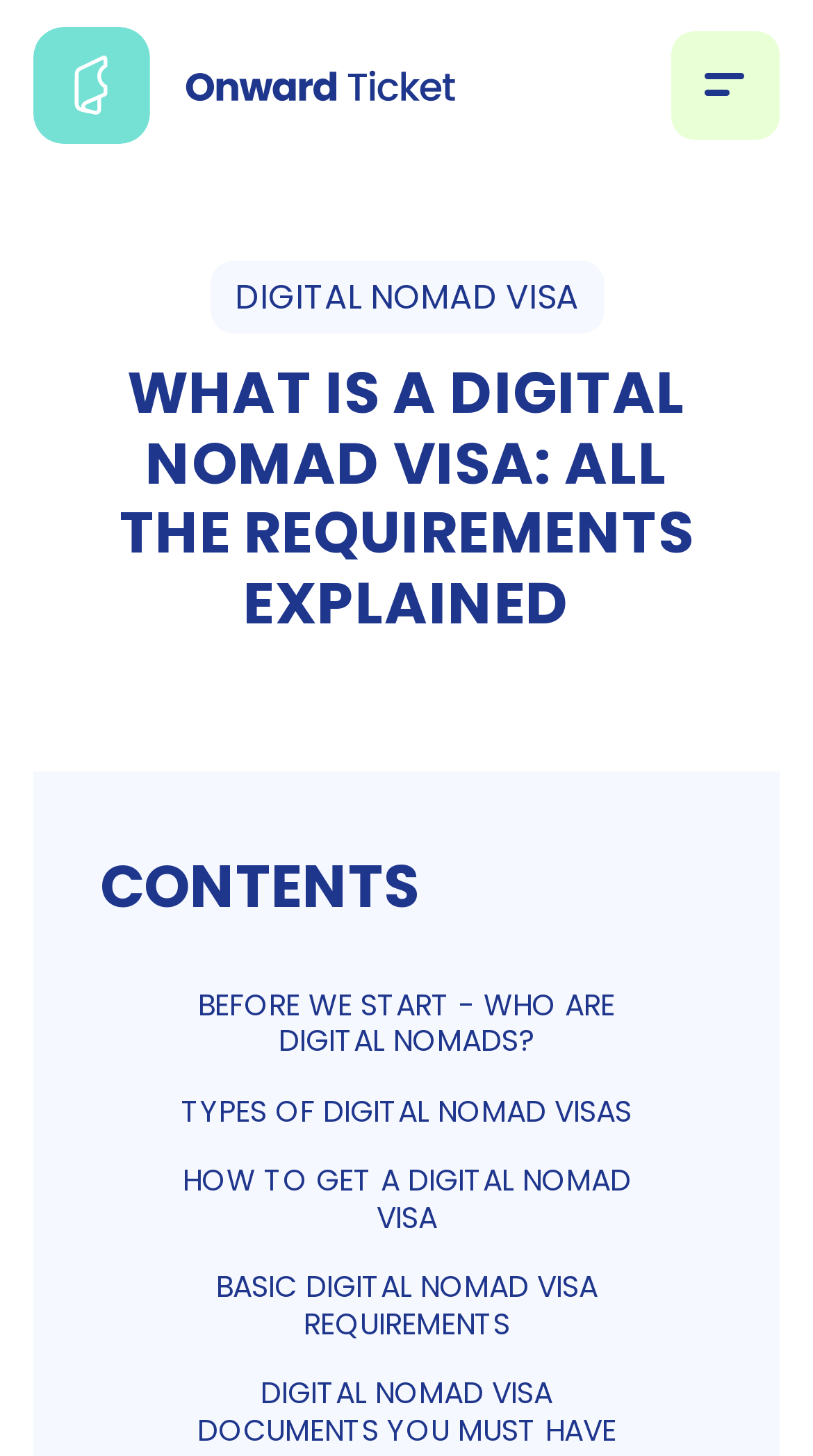How many links are there in the contents section?
Based on the image, please offer an in-depth response to the question.

The contents section is indicated by the static text 'CONTENTS'. Below this section, there are four links: 'BEFORE WE START - WHO ARE DIGITAL NOMADS?', 'TYPES OF DIGITAL NOMAD VISAS', 'HOW TO GET A DIGITAL NOMAD VISA', and 'BASIC DIGITAL NOMAD VISA REQUIREMENTS'.